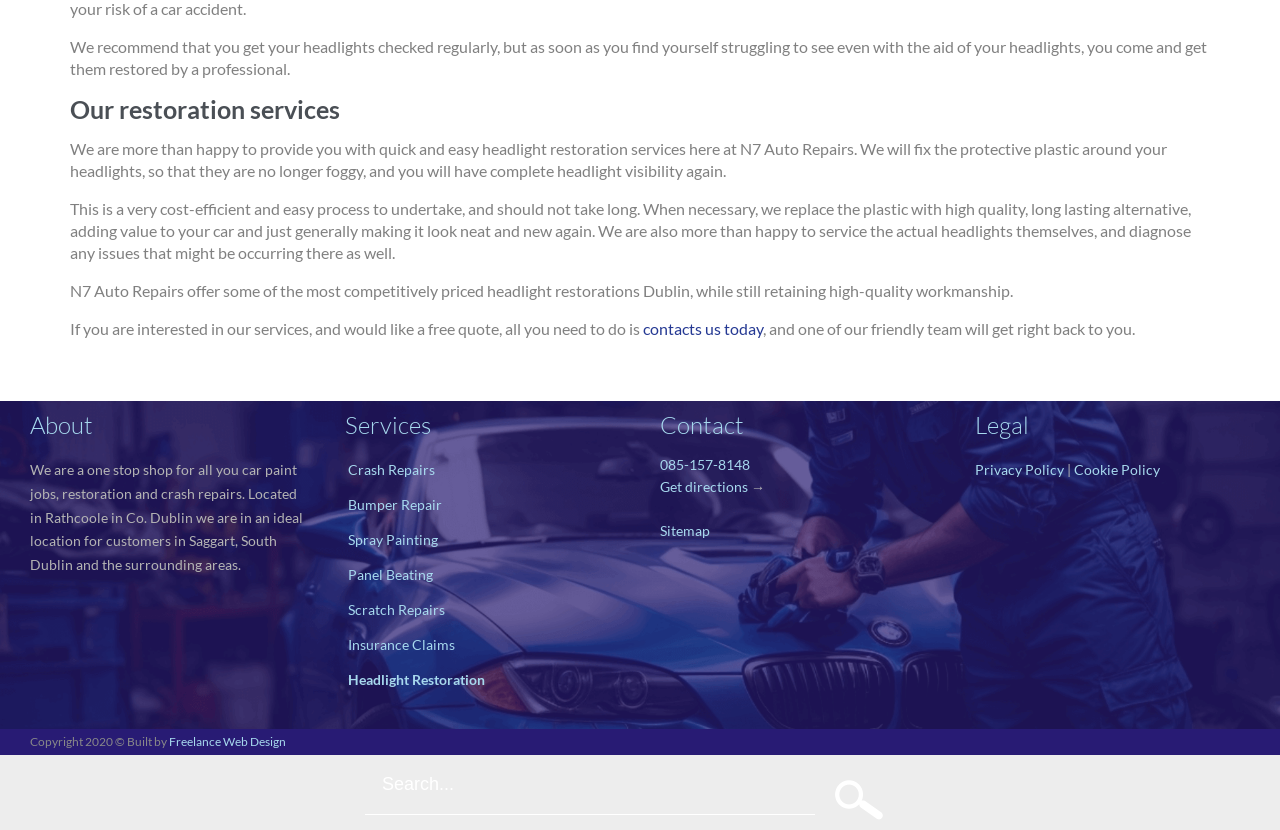Specify the bounding box coordinates of the area that needs to be clicked to achieve the following instruction: "view crash repairs services".

[0.27, 0.547, 0.484, 0.589]